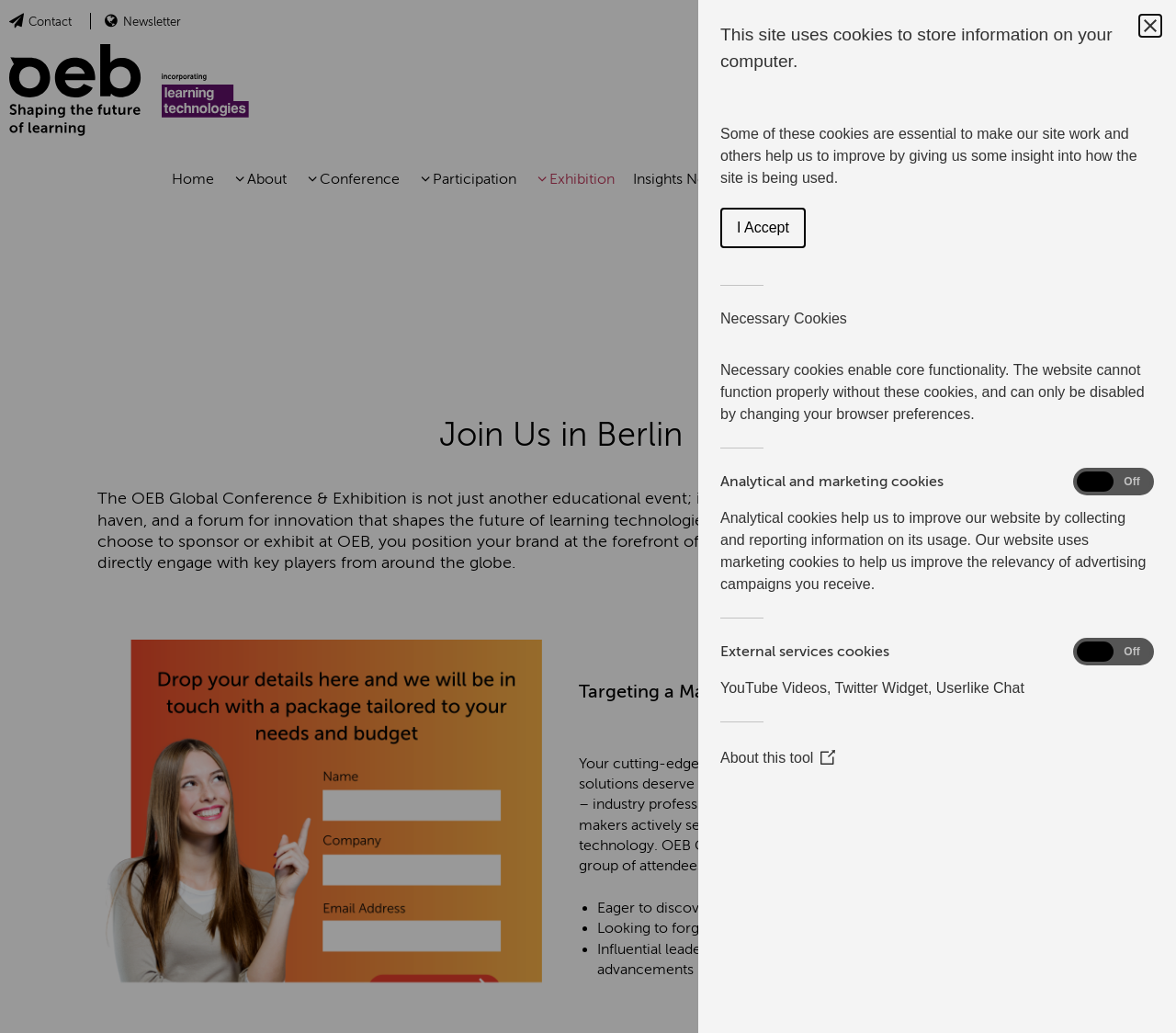Refer to the image and offer a detailed explanation in response to the question: What is the purpose of the Exhibition section?

The Exhibition section of the webpage appears to be dedicated to showcasing cutting-edge technologies, software, and innovative learning solutions. This is suggested by the heading 'Leading international e-learning suppliers and service providers present the latest innovations in learning technologies and EdTech in an extensive exhibition', which implies that the Exhibition section provides a platform for exhibitors to showcase their latest innovations and solutions.